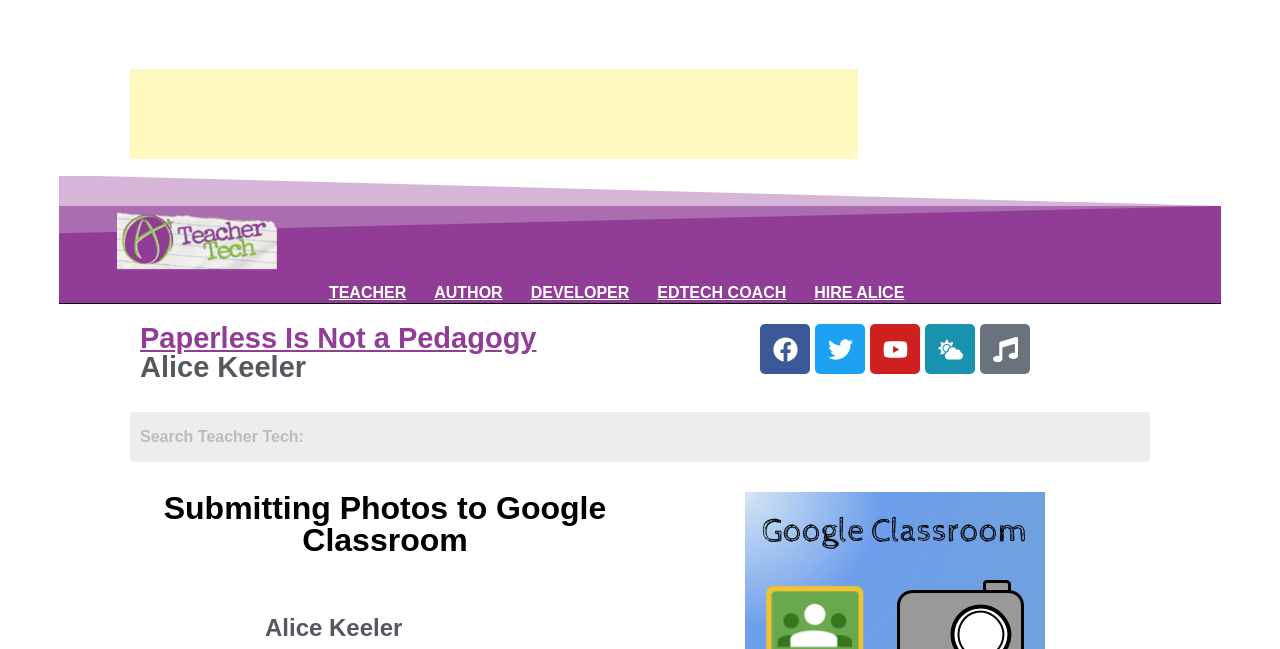Please determine the bounding box coordinates for the element that should be clicked to follow these instructions: "Click the Teacher Tech blog with Alice Keeler link".

[0.091, 0.323, 0.216, 0.415]